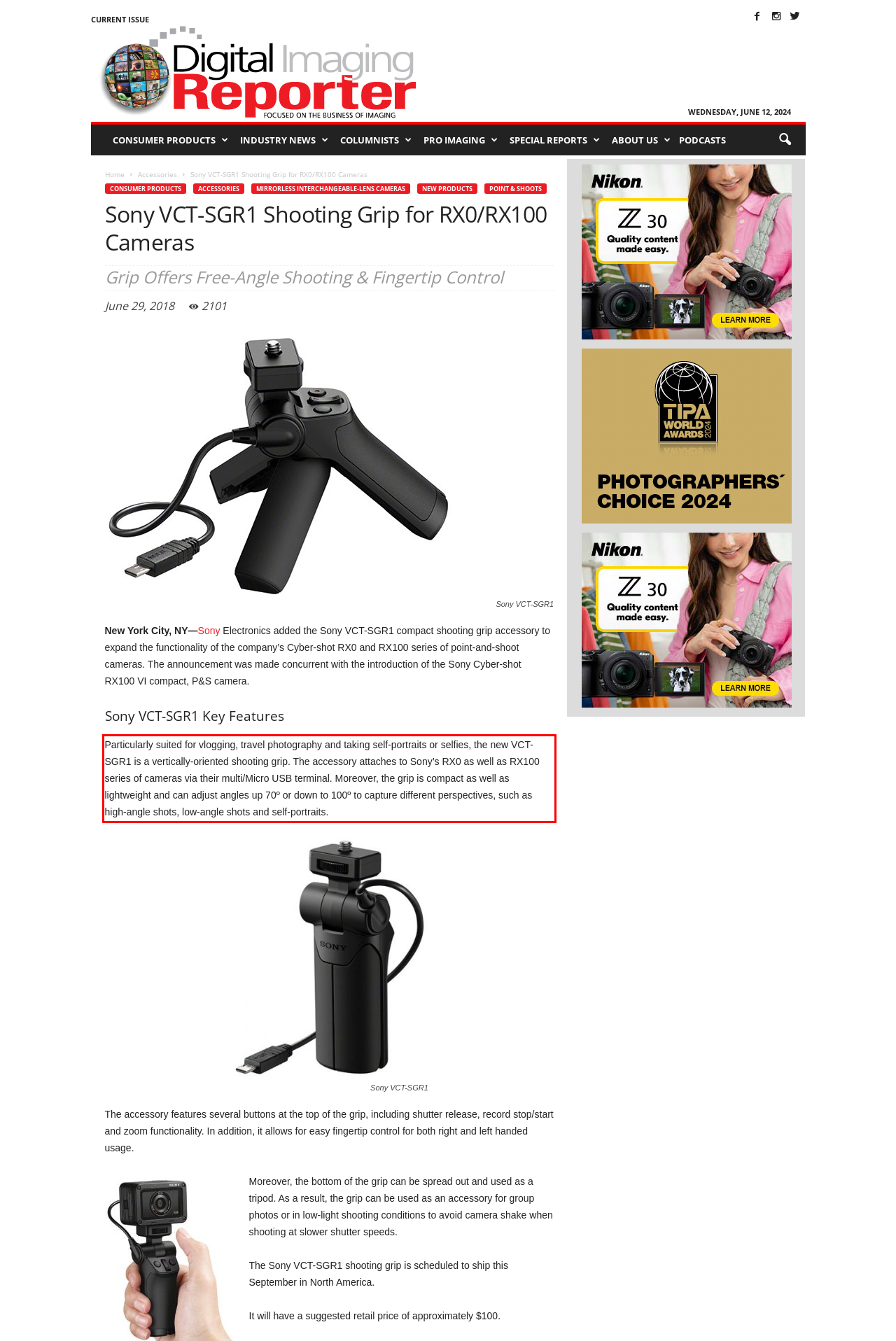Given a screenshot of a webpage containing a red rectangle bounding box, extract and provide the text content found within the red bounding box.

Particularly suited for vlogging, travel photography and taking self-portraits or selfies, the new VCT-SGR1 is a vertically-oriented shooting grip. The accessory attaches to Sony’s RX0 as well as RX100 series of cameras via their multi/Micro USB terminal. Moreover, the grip is compact as well as lightweight and can adjust angles up 70º or down to 100º to capture different perspectives, such as high-angle shots, low-angle shots and self-portraits.